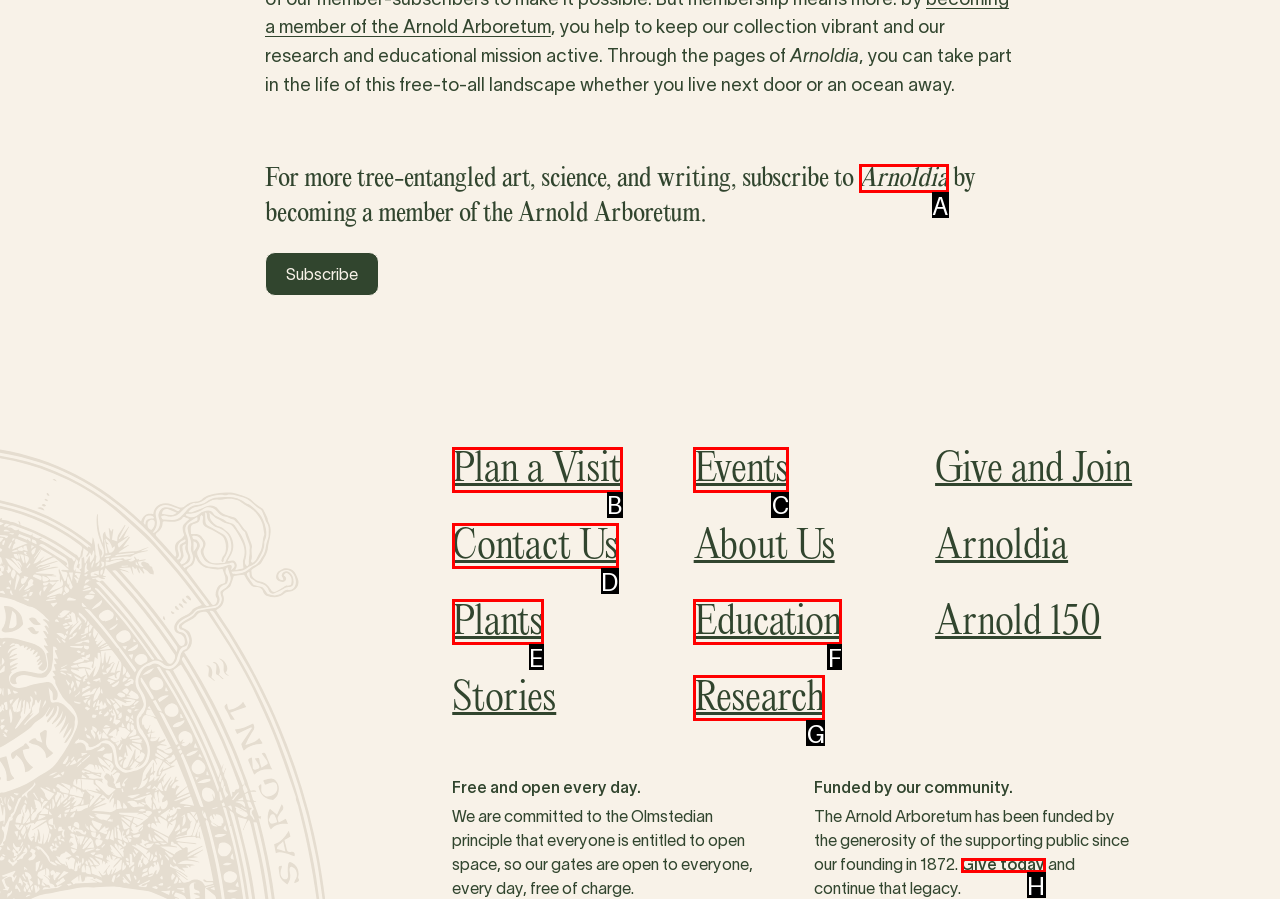Based on the description: Plan a Visit, select the HTML element that best fits. Reply with the letter of the correct choice from the options given.

B